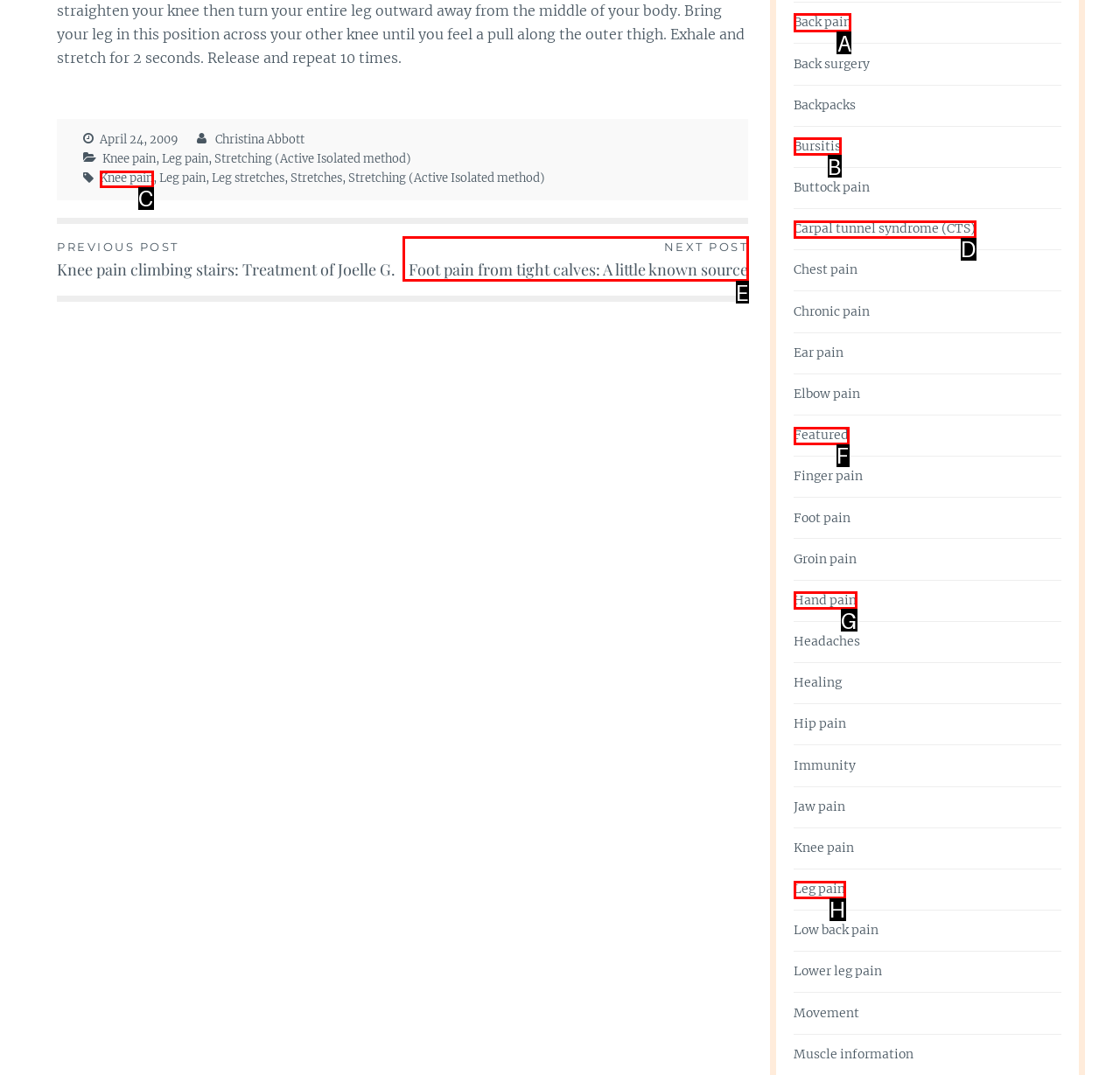Tell me which letter I should select to achieve the following goal: View the 'Back pain' page
Answer with the corresponding letter from the provided options directly.

A